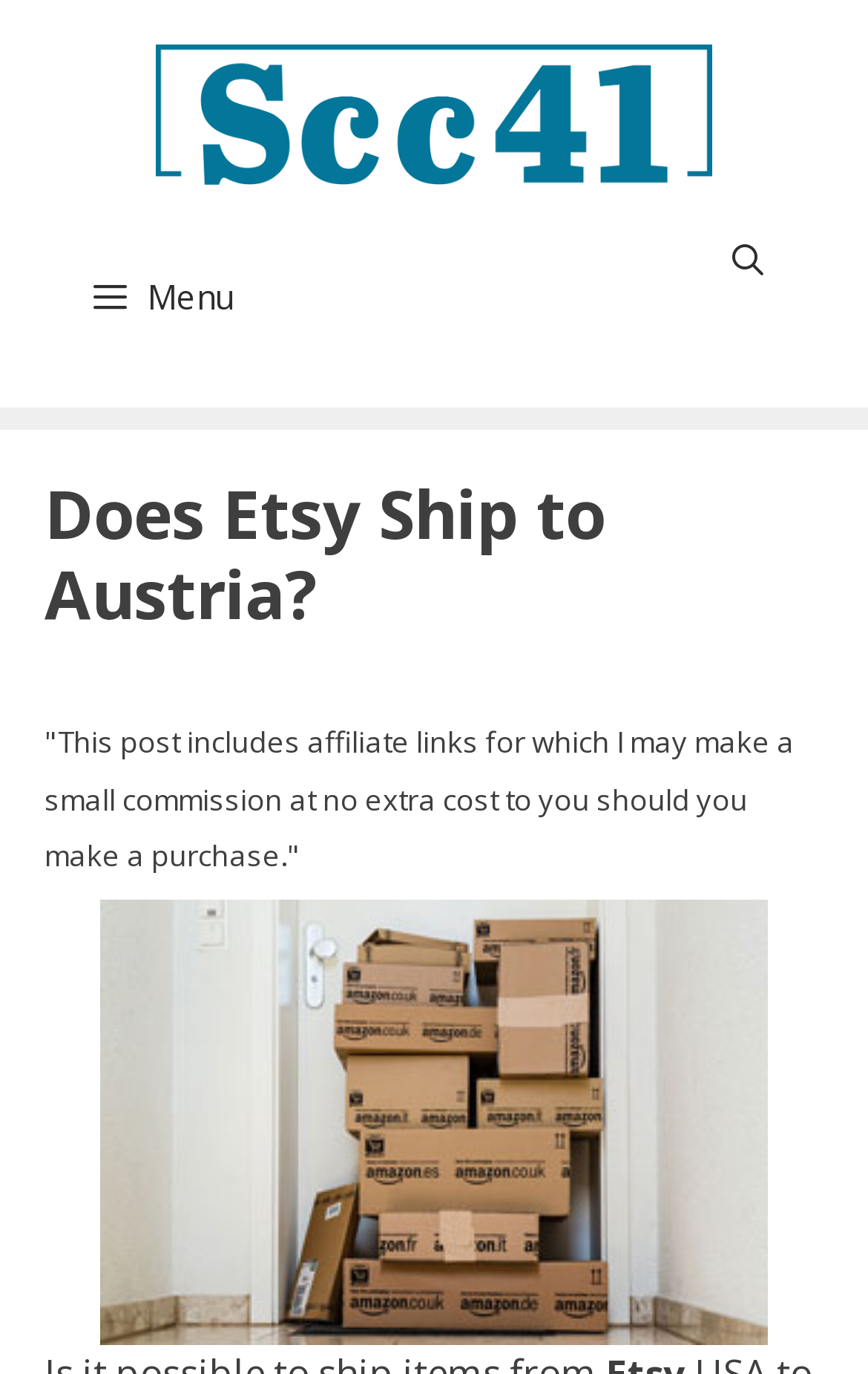Find the bounding box of the UI element described as: "aria-label="Open Search Bar"". The bounding box coordinates should be given as four float values between 0 and 1, i.e., [left, top, right, bottom].

[0.774, 0.173, 0.949, 0.206]